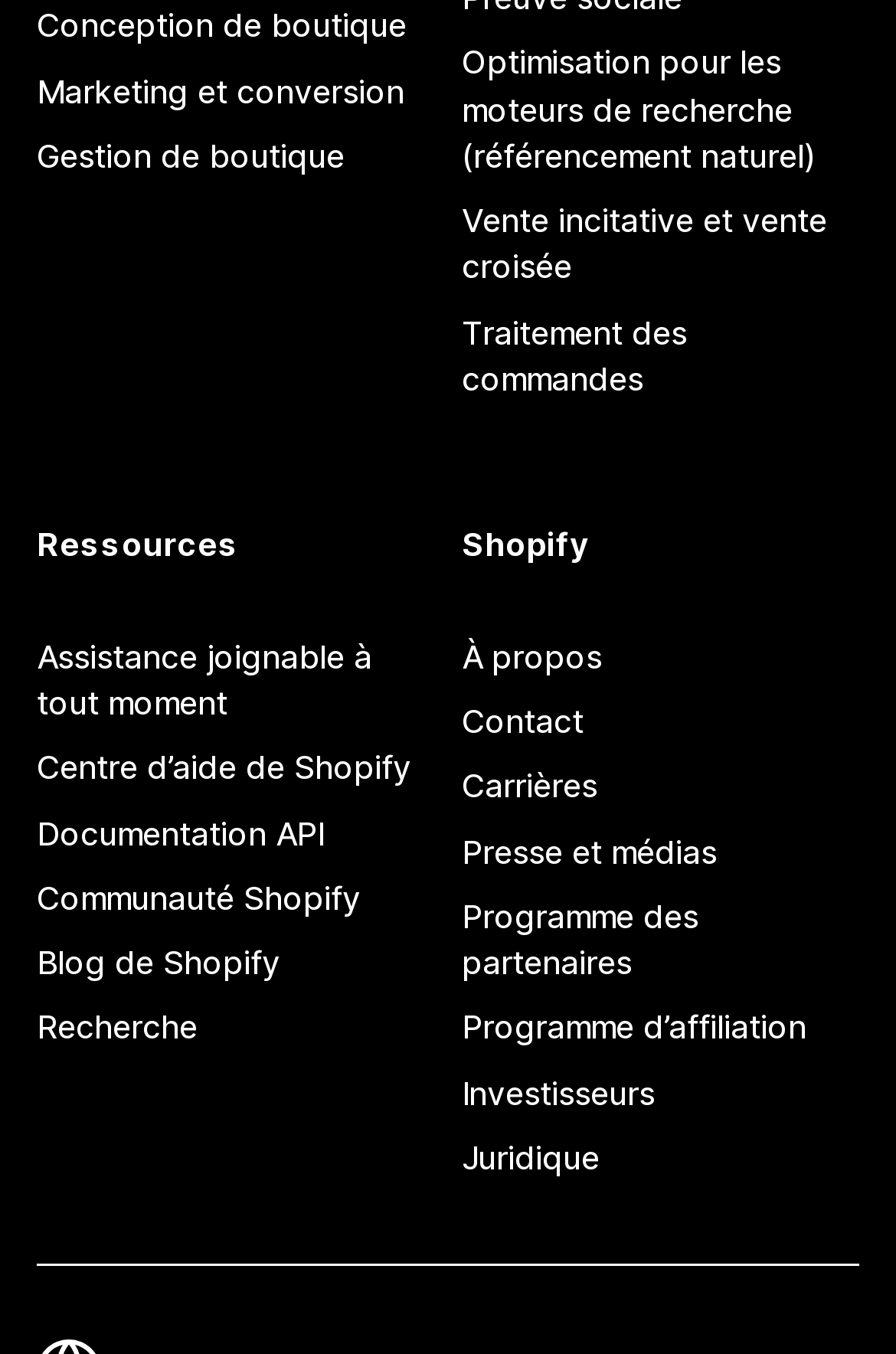What is the first link under 'Ressources'?
Please provide a single word or phrase based on the screenshot.

Assistance joignable à tout moment